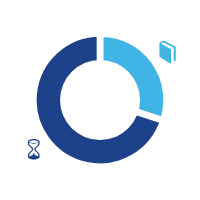With reference to the screenshot, provide a detailed response to the question below:
What percentage of the assessment is attributed to coursework?

The pie chart shows that 30% of the assessment is attributed to coursework, which is a separate segment from the examination portion.